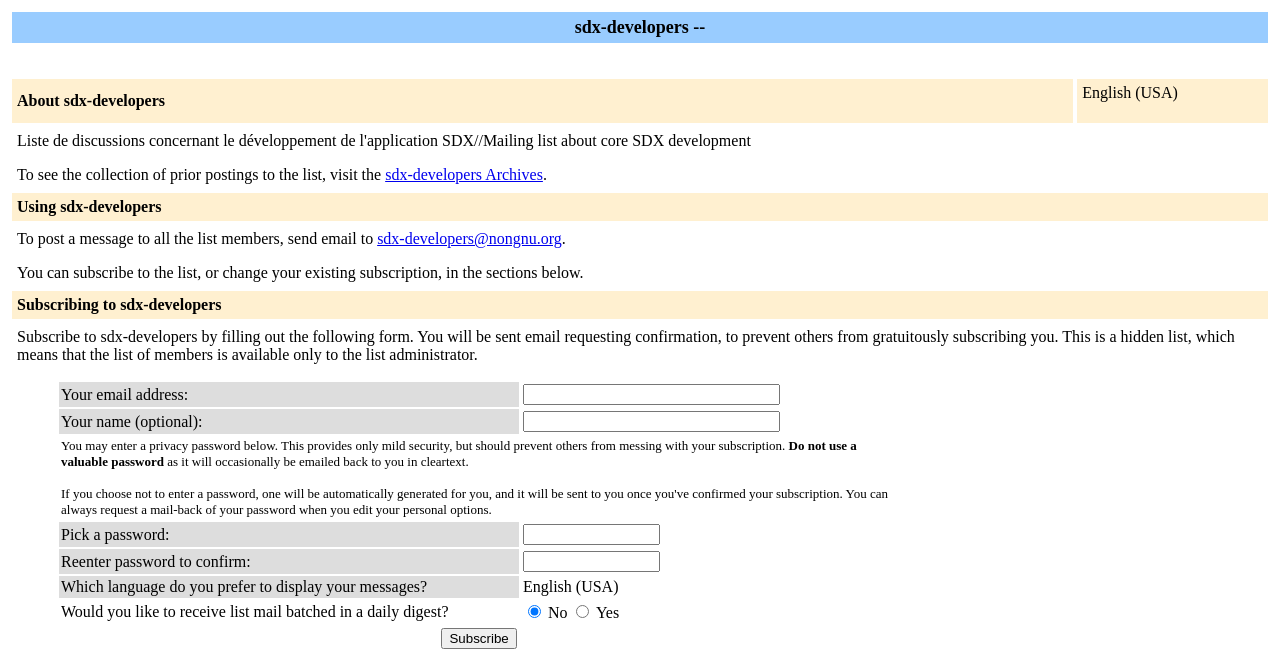Generate a comprehensive description of the contents of the webpage.

The webpage is an information page for sdx-developers, a mailing list about core SDX development. At the top, there is a row with the title "sdx-developers" and an empty grid cell. Below it, there is a row with a non-breaking space character. 

The third row contains a grid cell with the title "About sdx-developers" and another grid cell with the language option "English (USA)". 

The fourth row has a grid cell with a description of the mailing list, including a link to the "sdx-developers Archives". 

The fifth row contains a grid cell with the title "Using sdx-developers". 

The sixth row has a grid cell with instructions on how to post a message to the list, including a link to the email address "sdx-developers@nongnu.org". 

The seventh row contains a grid cell with the title "Subscribing to sdx-developers". 

Below it, there is a subscription form with several rows of input fields and labels. The form includes fields for email address, name (optional), password, and password confirmation. There is also a section to select the preferred language for displaying messages, with the default option being "English (USA)". Additionally, users can choose to receive list mail batched in a daily digest, with the default option being "No". Finally, there is a "Subscribe" button at the bottom of the form.